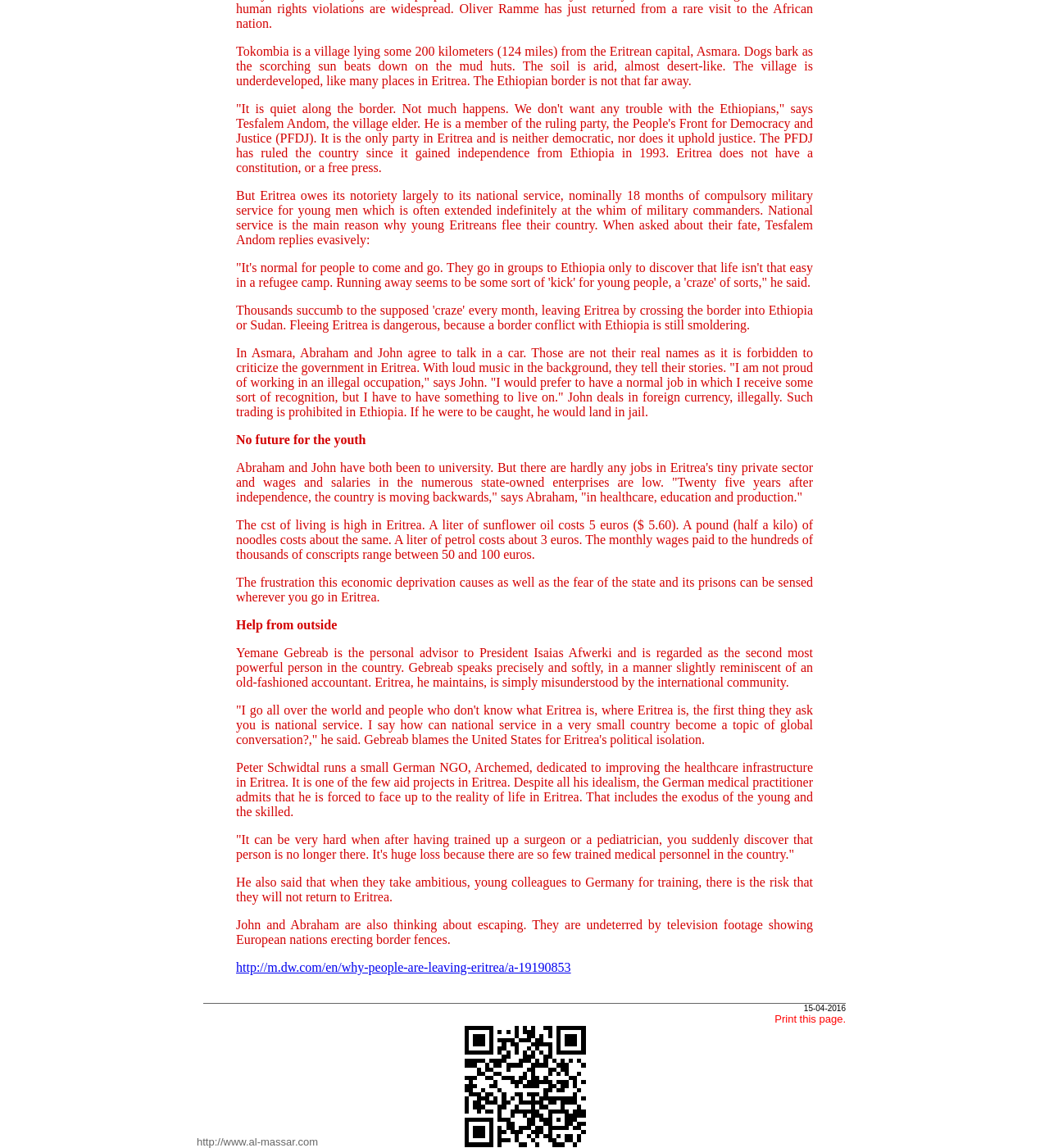Given the webpage screenshot, identify the bounding box of the UI element that matches this description: "Print this page.".

[0.739, 0.881, 0.806, 0.893]